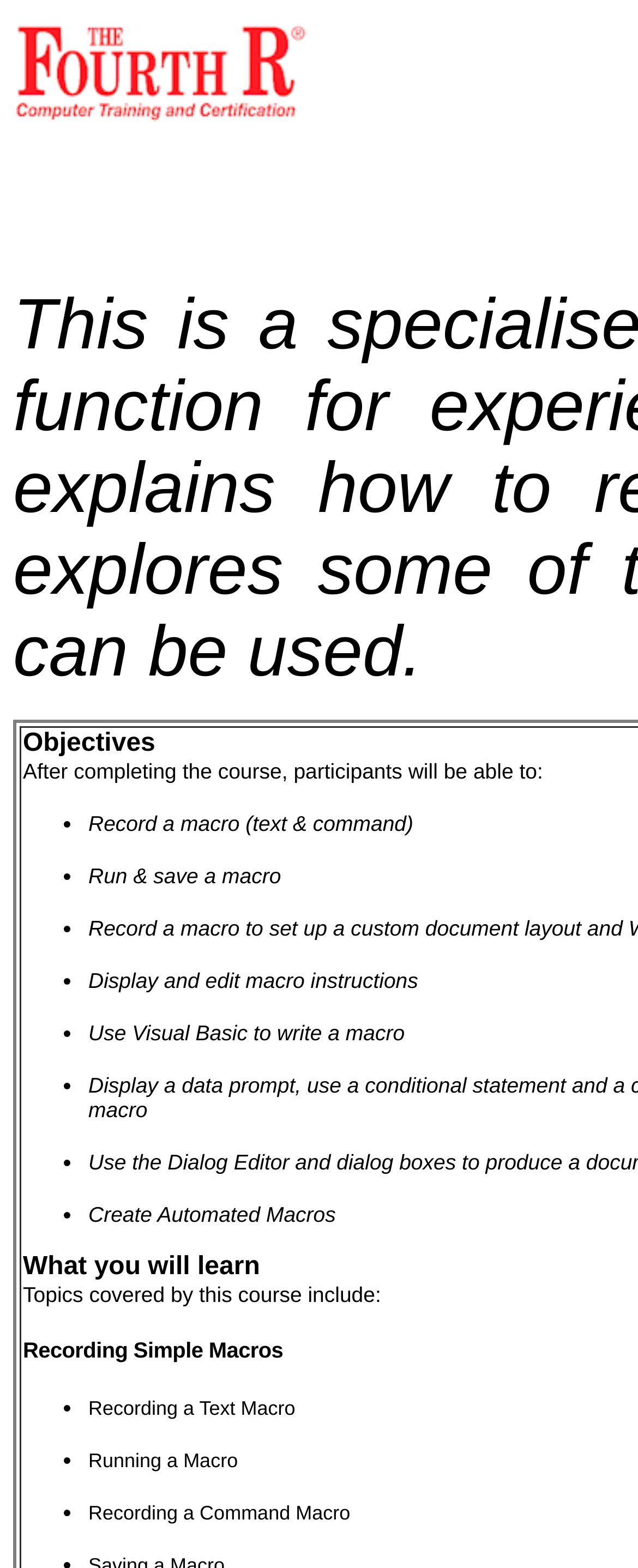How many list markers are there?
Based on the visual details in the image, please answer the question thoroughly.

I counted the list markers on the webpage, and there are 12 of them, each represented by a bullet point. They are scattered throughout the webpage, accompanying various text elements.